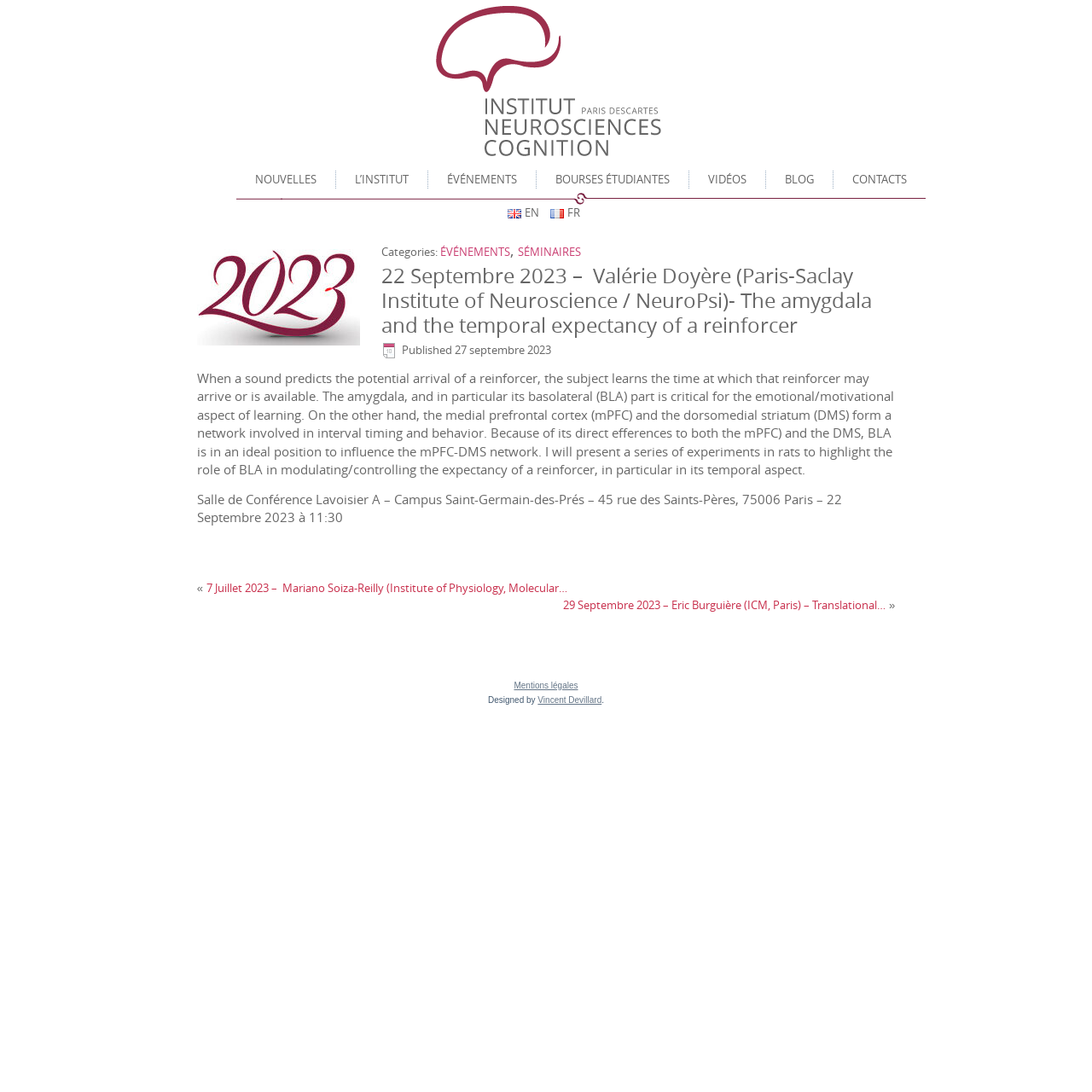Respond with a single word or phrase for the following question: 
What is the title of the event?

The amygdala and the temporal expectancy of a reinforcer